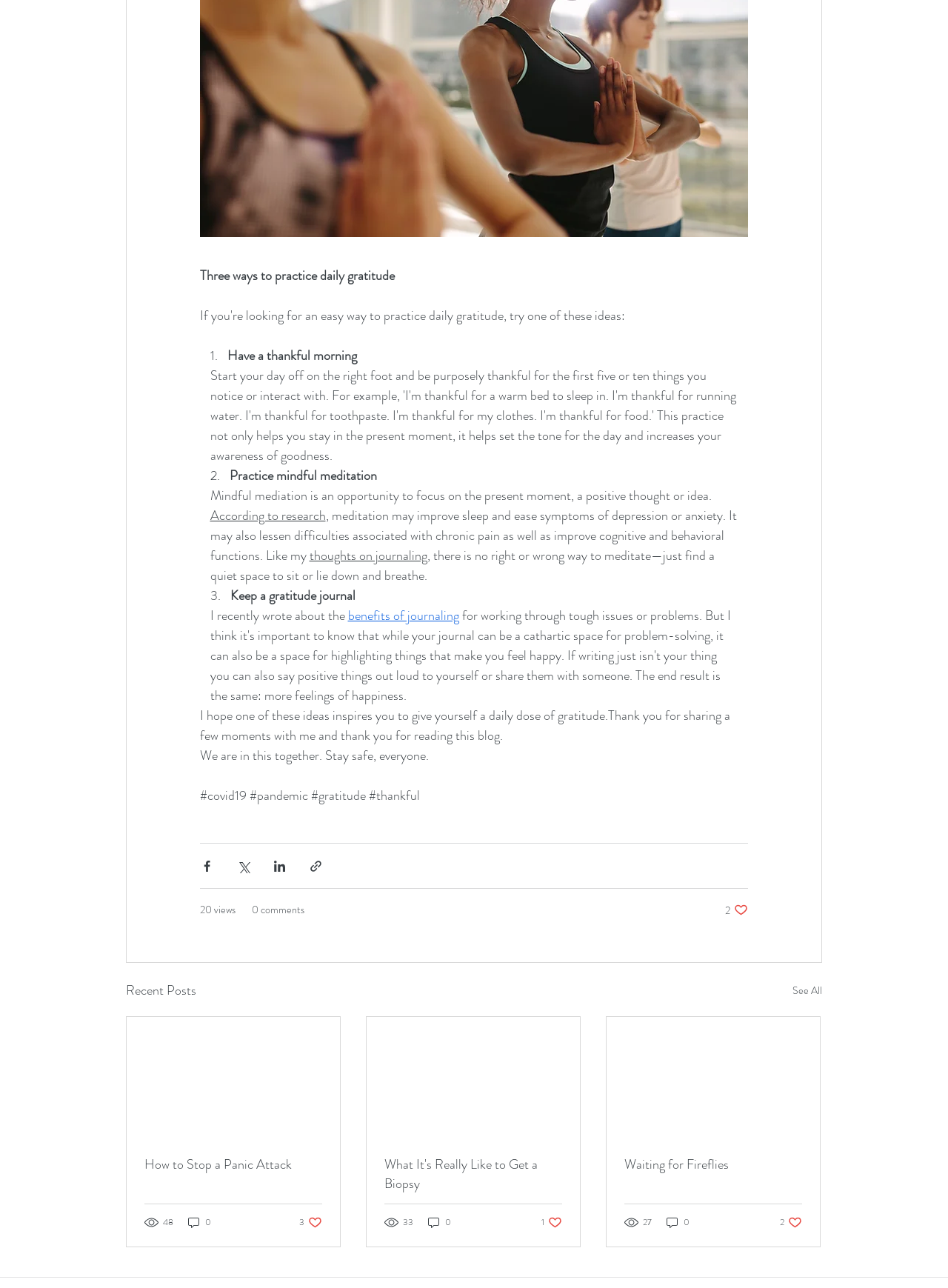Provide the bounding box coordinates for the UI element that is described by this text: "According to research". The coordinates should be in the form of four float numbers between 0 and 1: [left, top, right, bottom].

[0.221, 0.393, 0.343, 0.408]